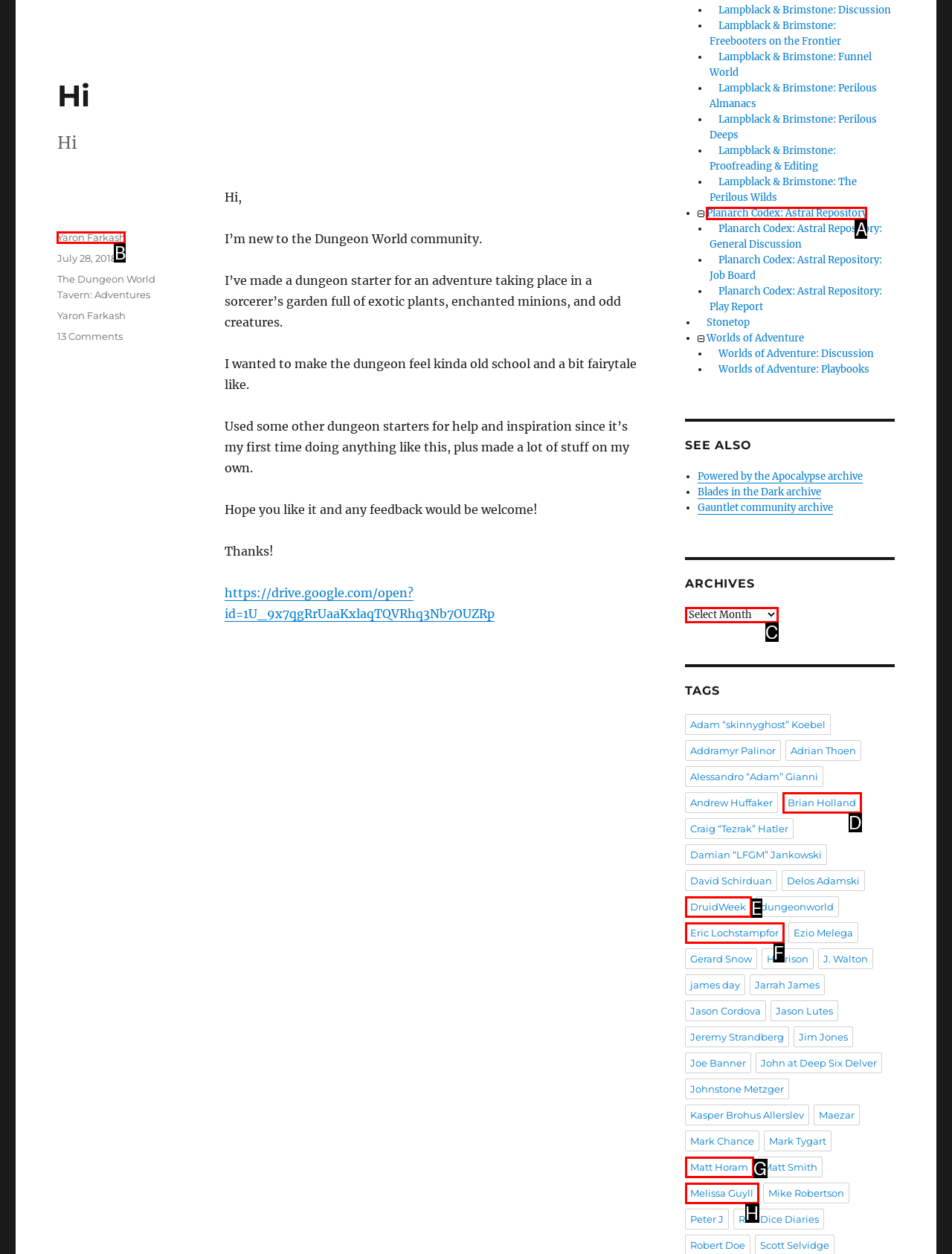Which HTML element should be clicked to fulfill the following task: Read the author's name?
Reply with the letter of the appropriate option from the choices given.

B